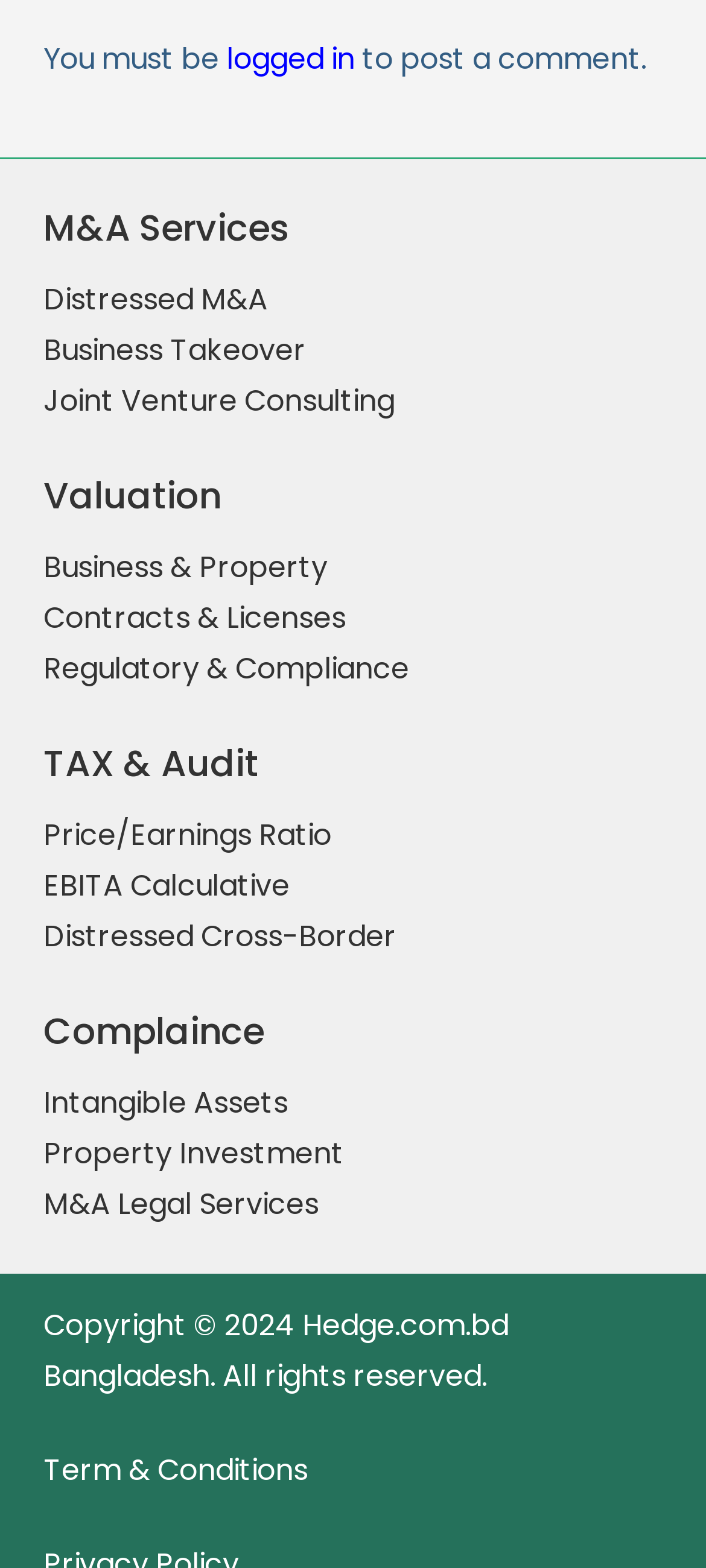Refer to the image and provide a thorough answer to this question:
What services are offered under M&A?

The webpage lists 'Distressed M&A', 'Business Takeover', and 'Joint Venture Consulting' as links under the 'M&A Services' heading, indicating that these are the services offered under M&A.